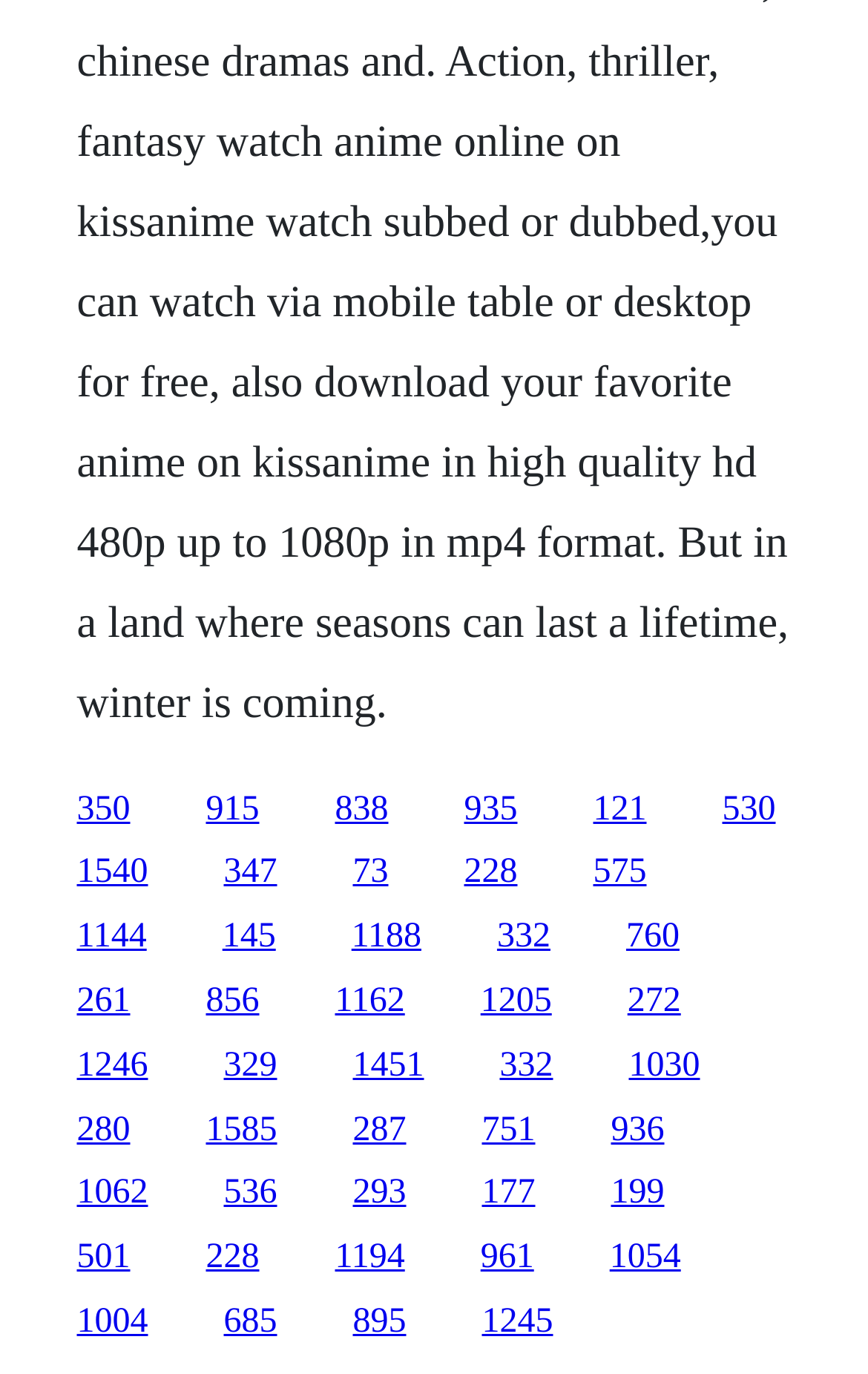Respond with a single word or phrase:
How many links are there in the top half of the webpage?

30